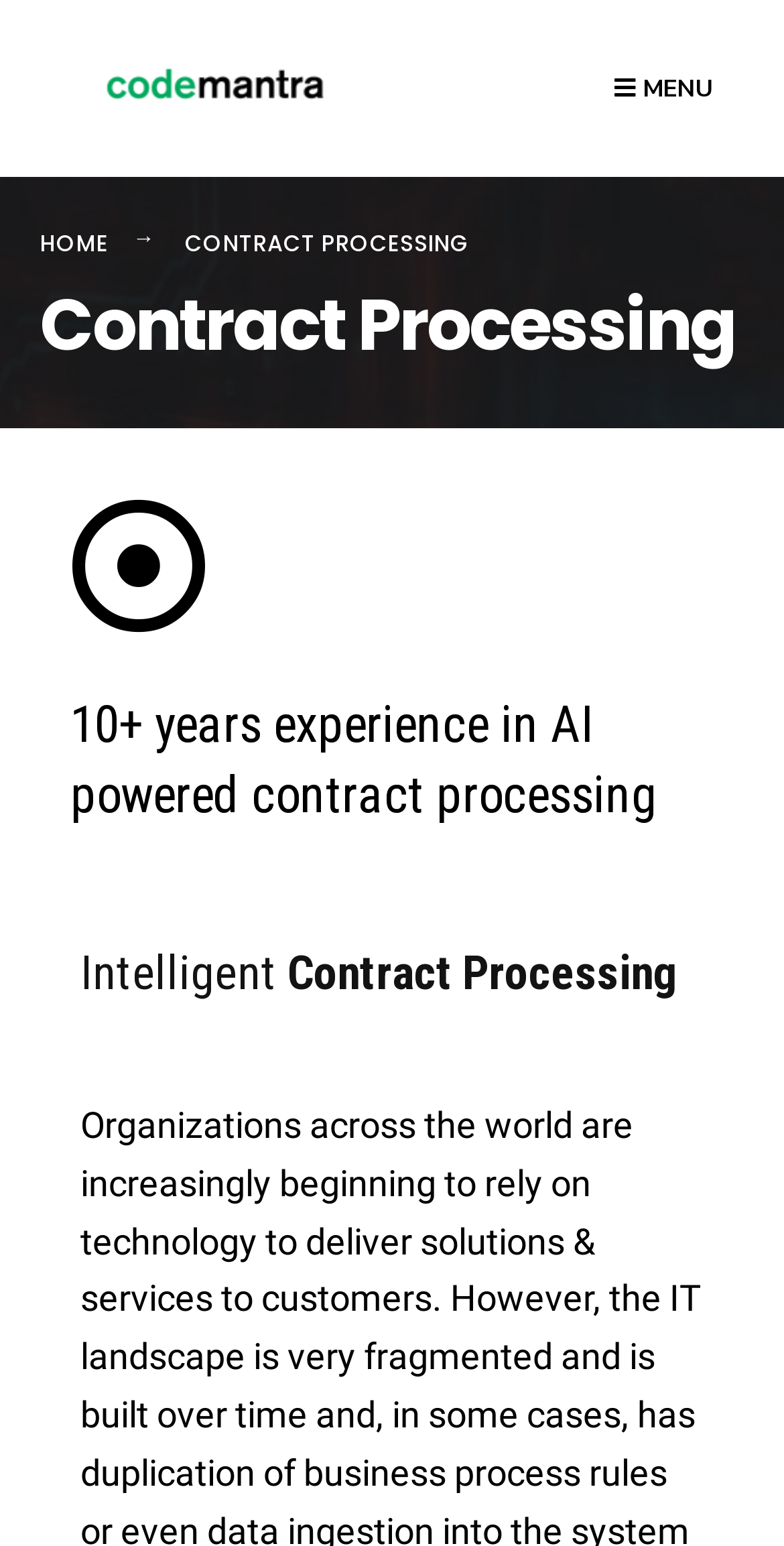Refer to the image and answer the question with as much detail as possible: How many headings are there?

There are three headings on the webpage. The first one is 'Contract Processing', the second one is '10+ years experience in AI powered contract processing', and the third one is 'Intelligent Contract Processing'.